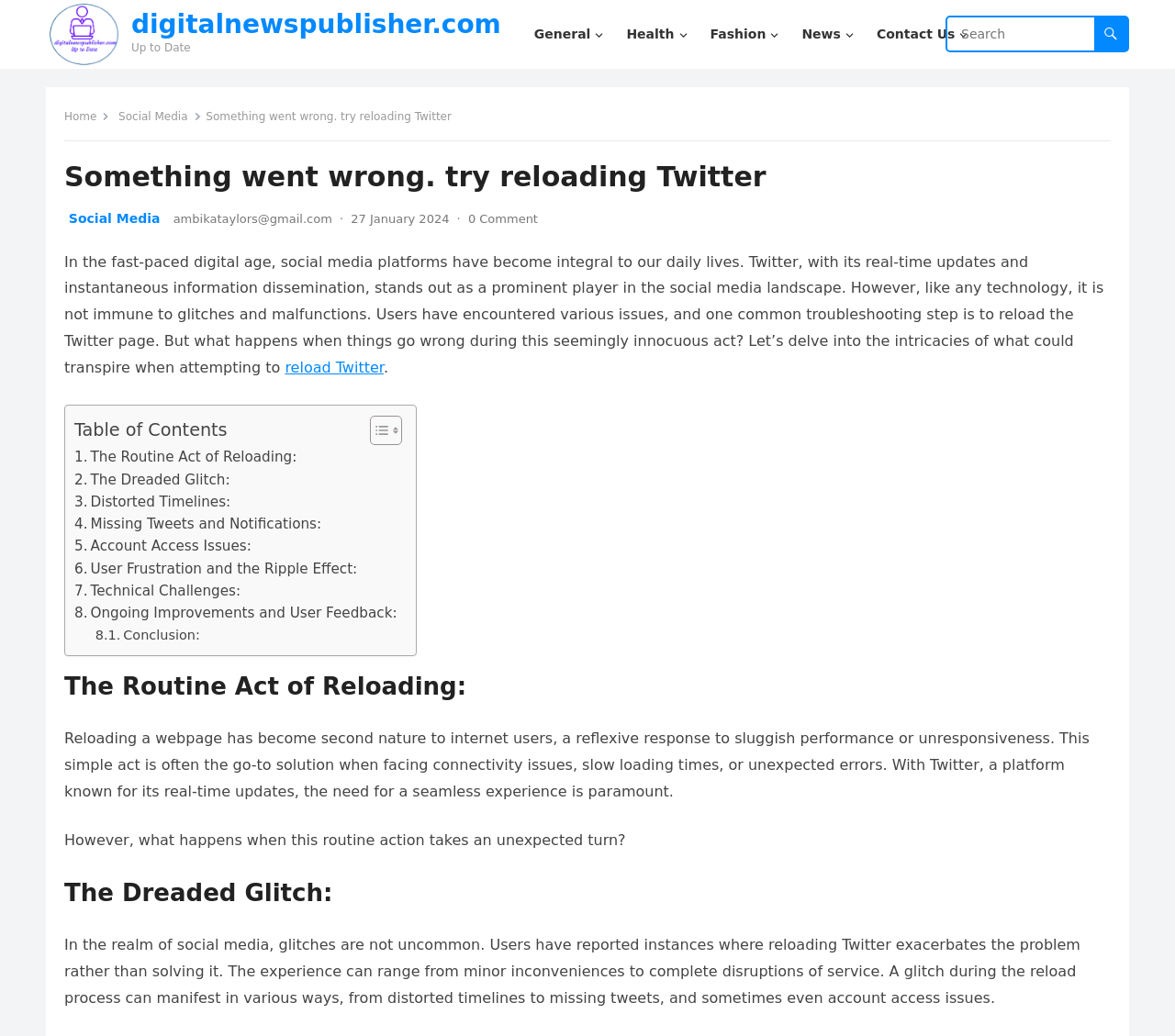Please indicate the bounding box coordinates for the clickable area to complete the following task: "Go to the 'Stories' page". The coordinates should be specified as four float numbers between 0 and 1, i.e., [left, top, right, bottom].

None